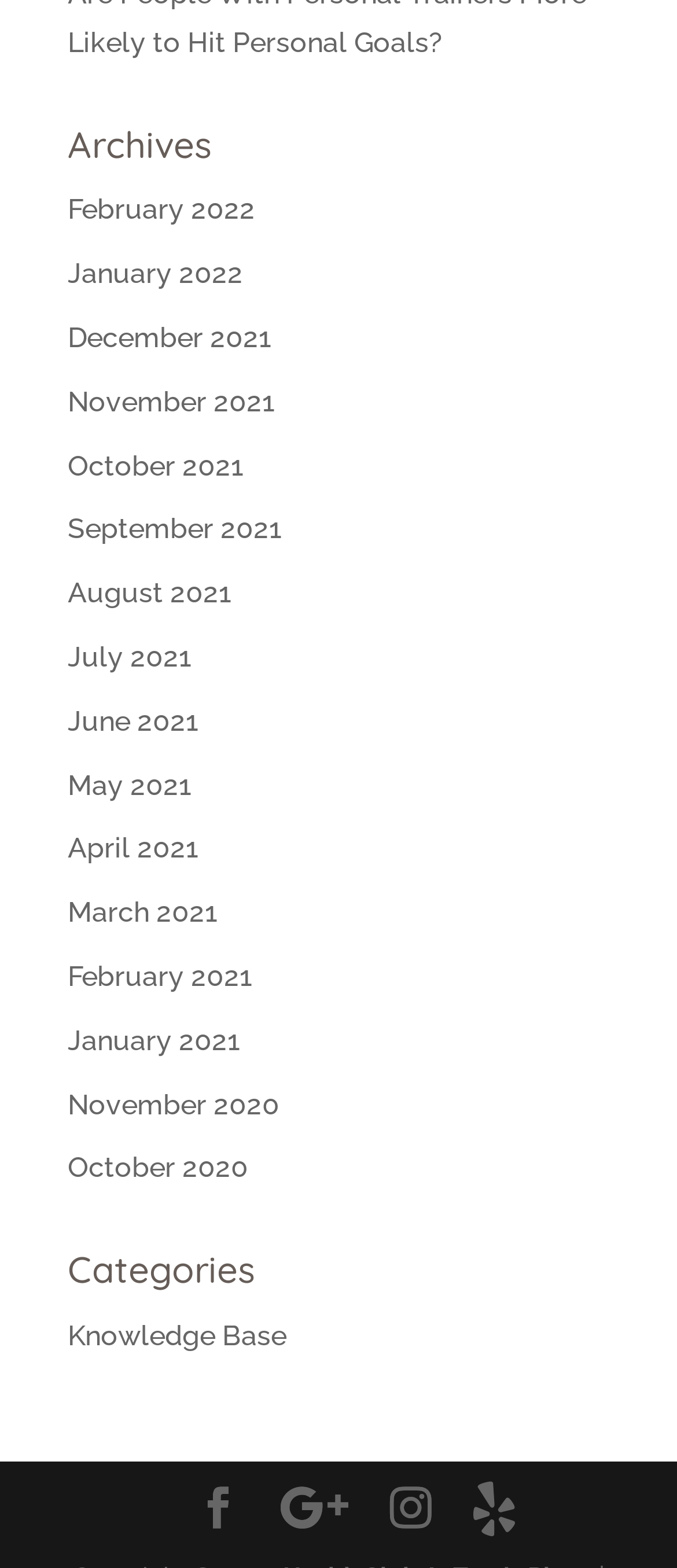Determine the bounding box coordinates of the clickable area required to perform the following instruction: "access Knowledge Base". The coordinates should be represented as four float numbers between 0 and 1: [left, top, right, bottom].

[0.1, 0.841, 0.423, 0.862]